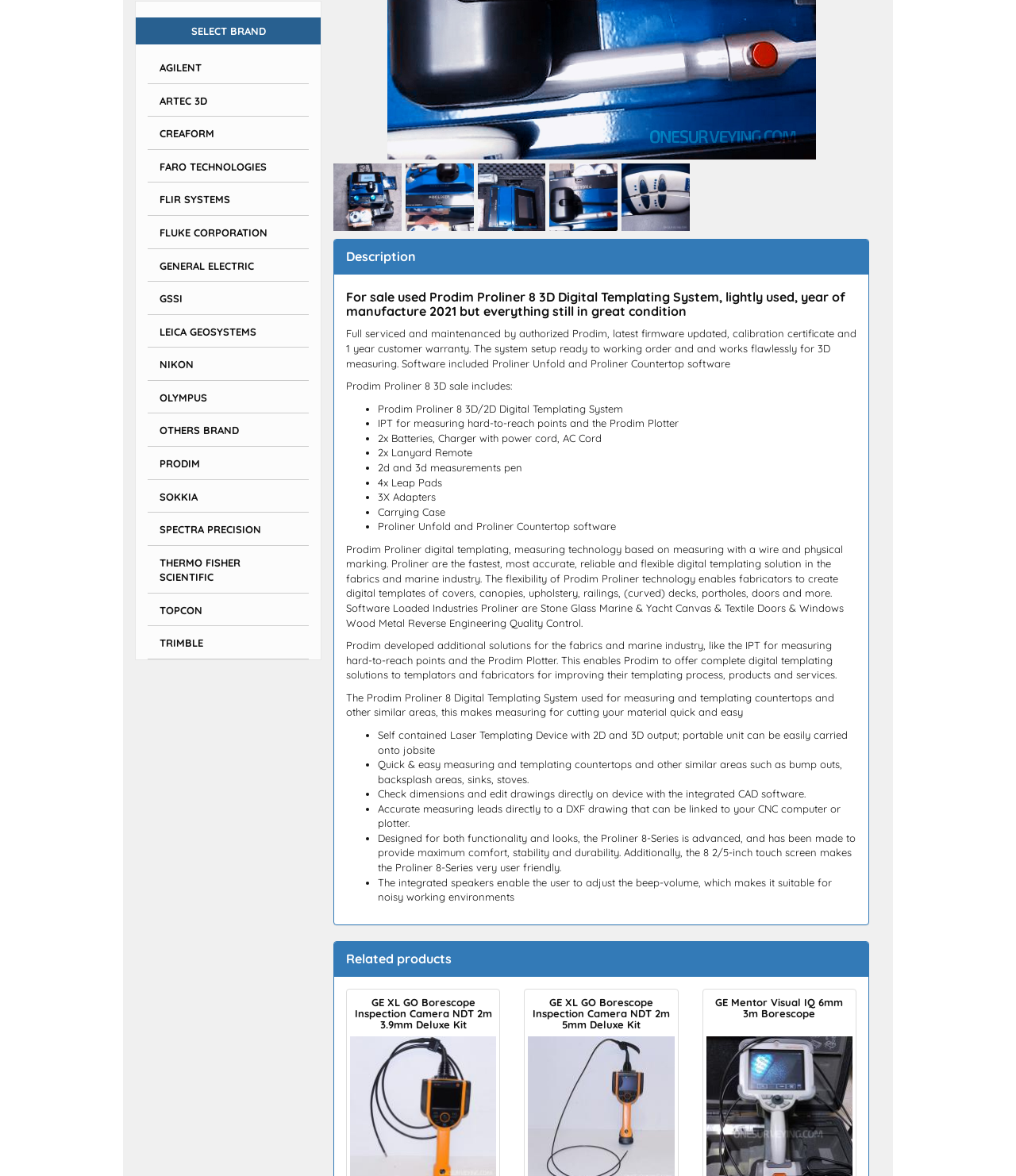Identify the bounding box of the HTML element described as: "Thermo Fisher Scientific".

[0.145, 0.465, 0.304, 0.504]